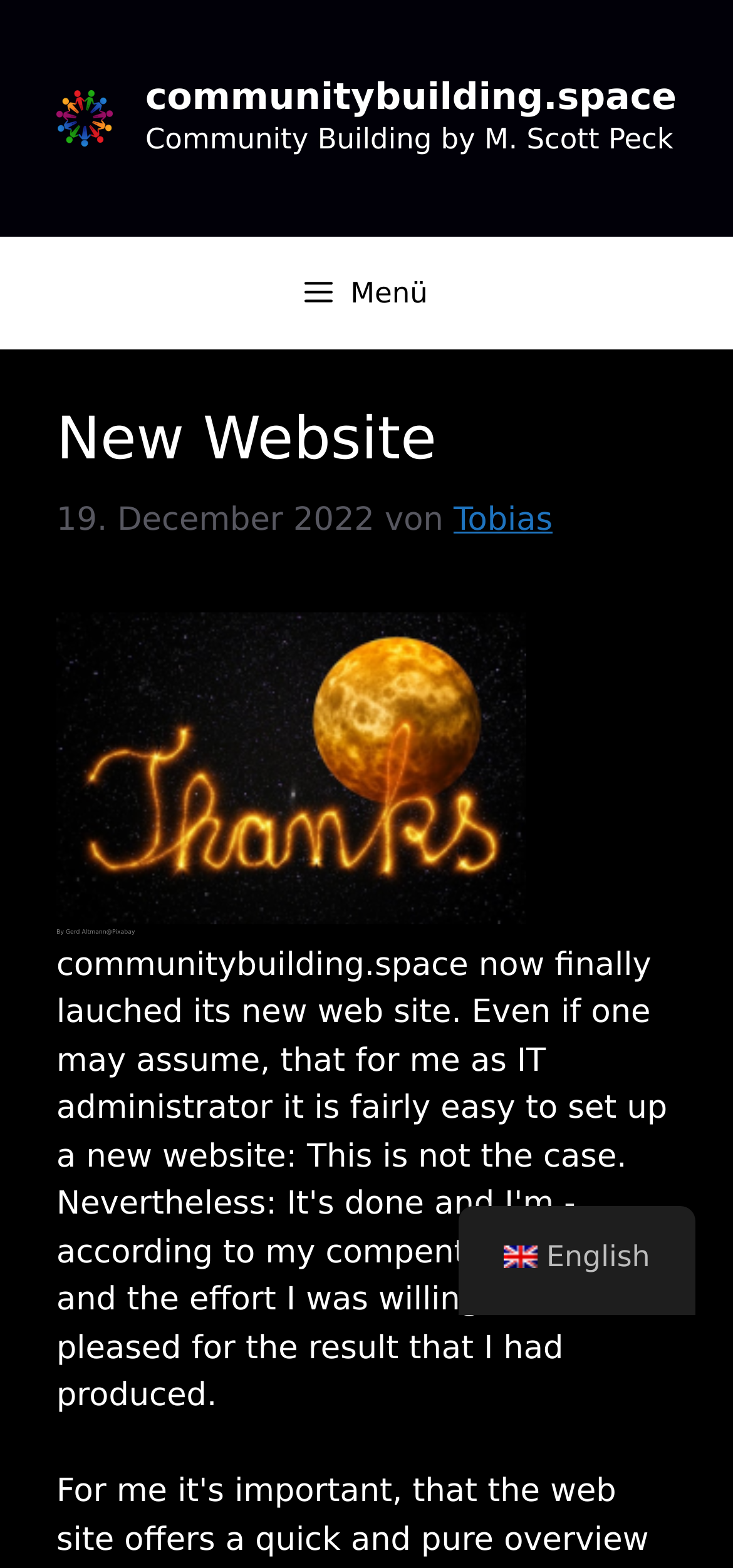Identify the bounding box coordinates of the element to click to follow this instruction: 'go to FAQs'. Ensure the coordinates are four float values between 0 and 1, provided as [left, top, right, bottom].

None